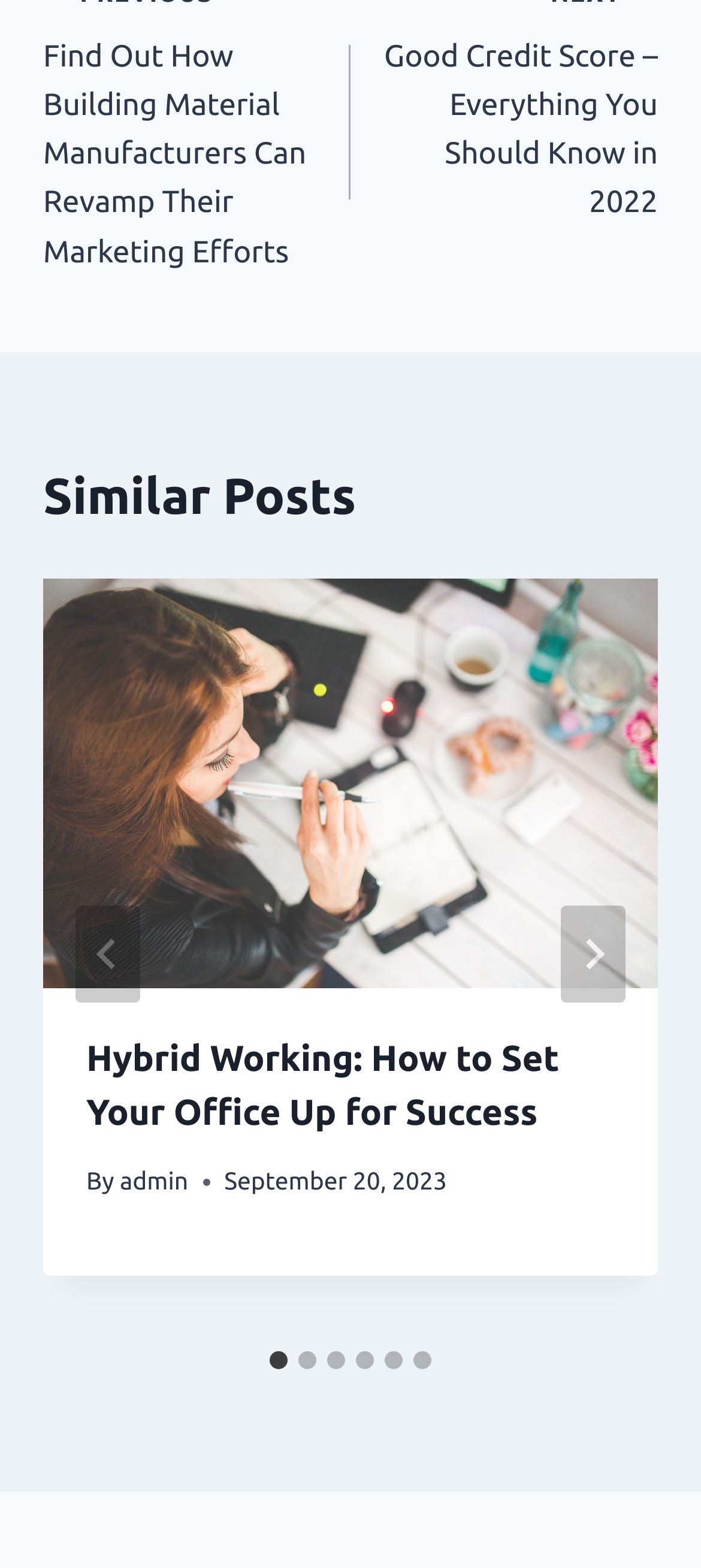Identify the bounding box coordinates of the region I need to click to complete this instruction: "View post details".

[0.062, 0.369, 0.938, 0.63]